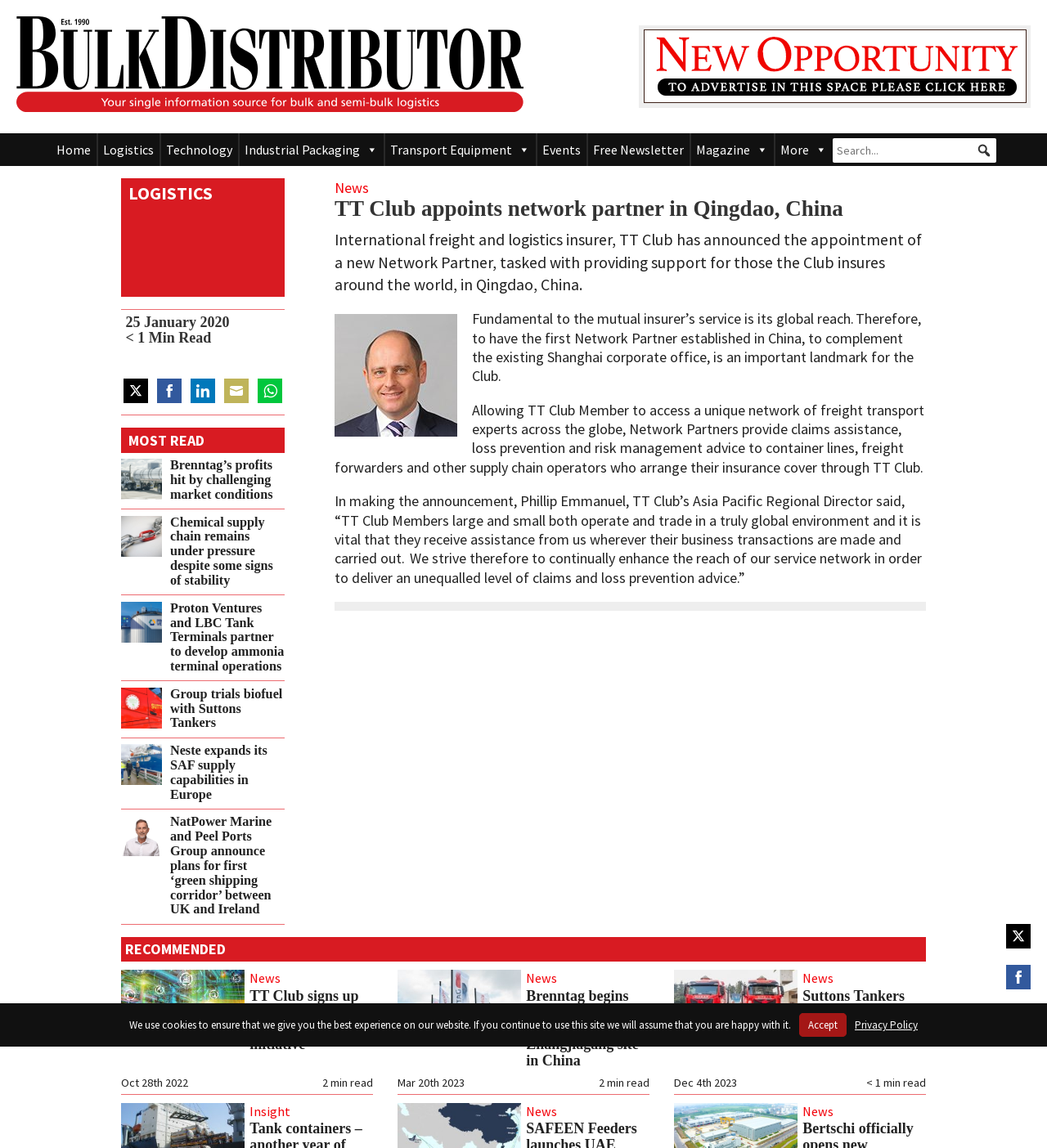Respond to the question below with a single word or phrase: What is the name of the insurer mentioned in the article?

TT Club